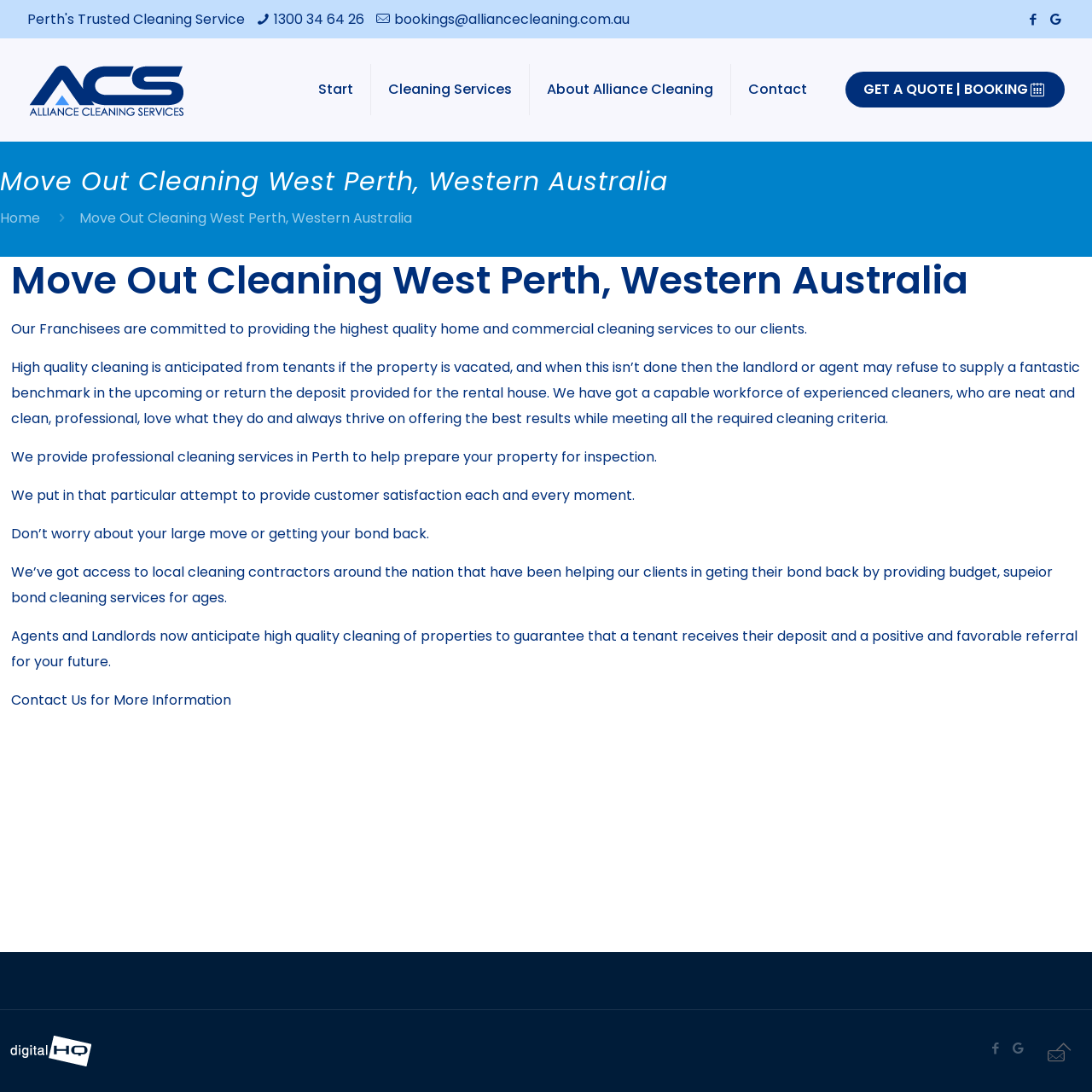Please indicate the bounding box coordinates of the element's region to be clicked to achieve the instruction: "Get a quote or book a service". Provide the coordinates as four float numbers between 0 and 1, i.e., [left, top, right, bottom].

[0.774, 0.066, 0.975, 0.098]